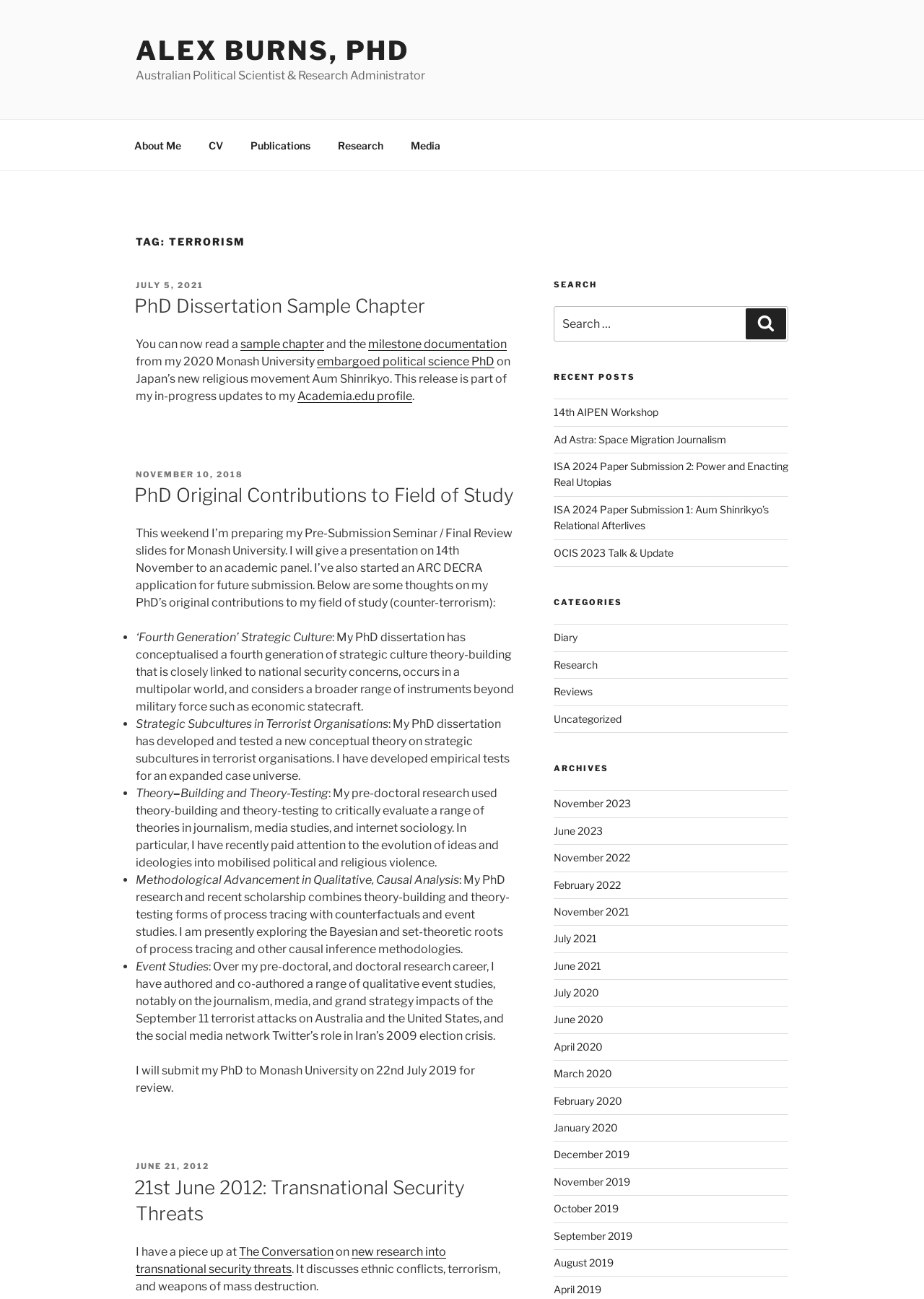Determine the bounding box coordinates of the area to click in order to meet this instruction: "Search for a keyword".

[0.599, 0.236, 0.853, 0.263]